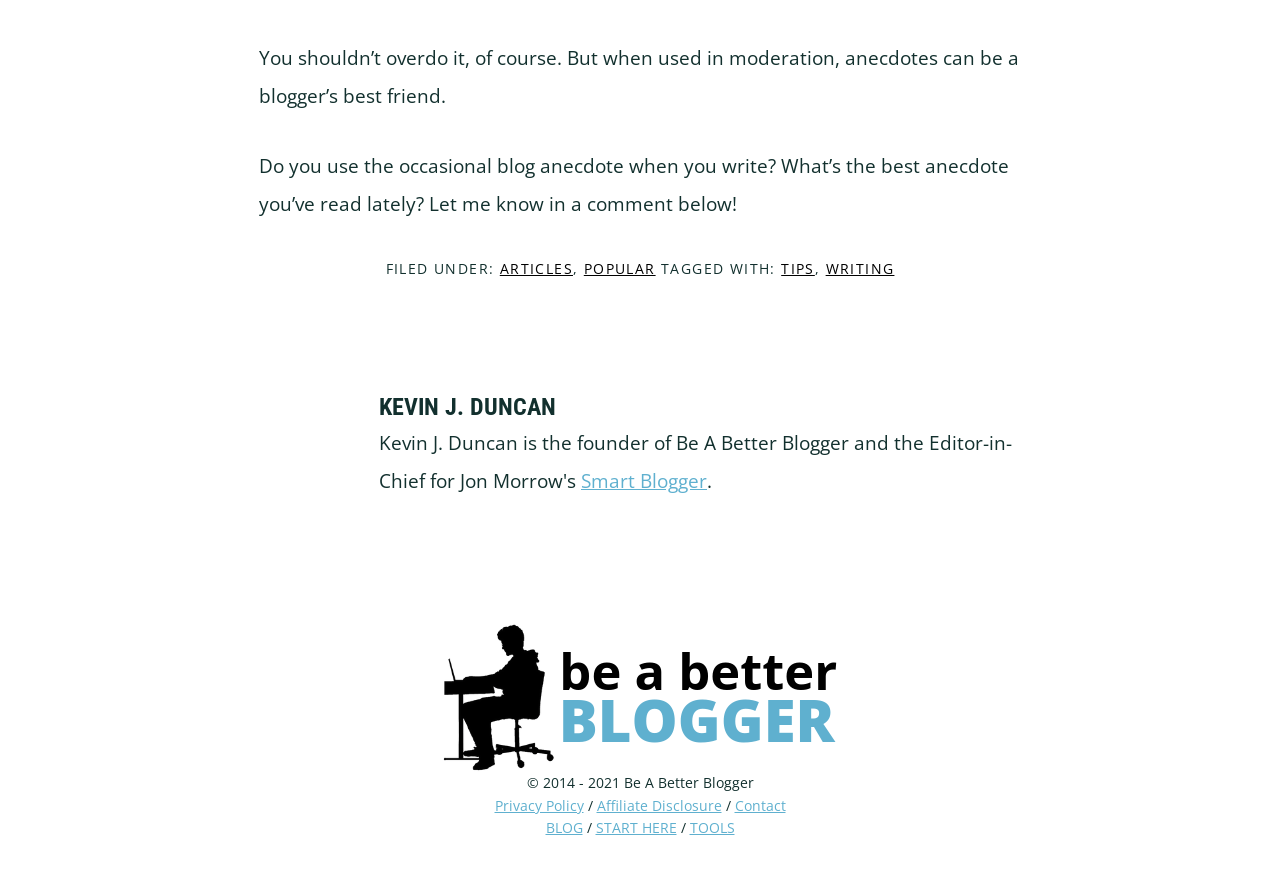Find the bounding box coordinates for the element that must be clicked to complete the instruction: "Click on 'TIPS'". The coordinates should be four float numbers between 0 and 1, indicated as [left, top, right, bottom].

[0.61, 0.294, 0.637, 0.316]